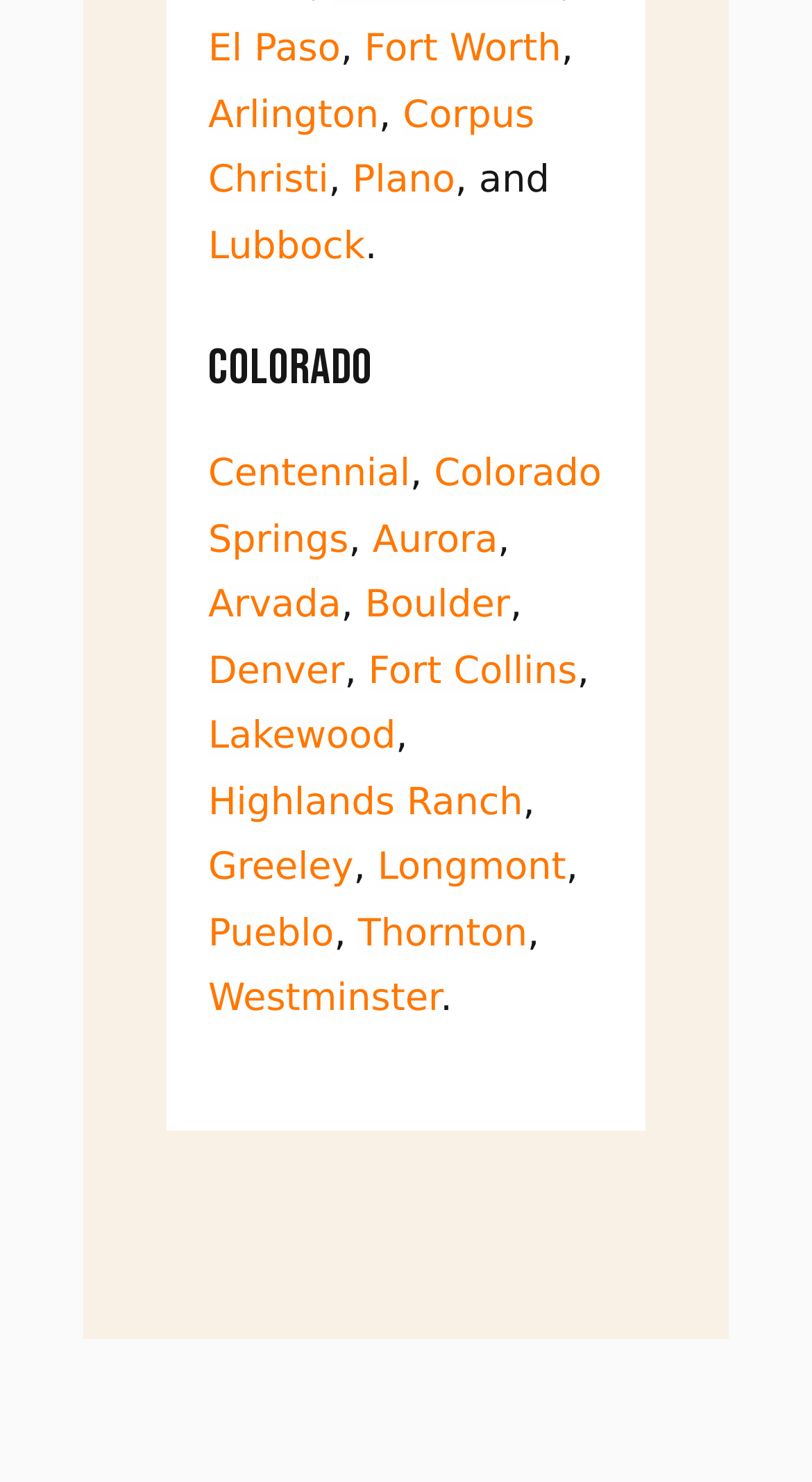Please identify the bounding box coordinates of the element I need to click to follow this instruction: "visit El Paso".

[0.256, 0.019, 0.419, 0.048]